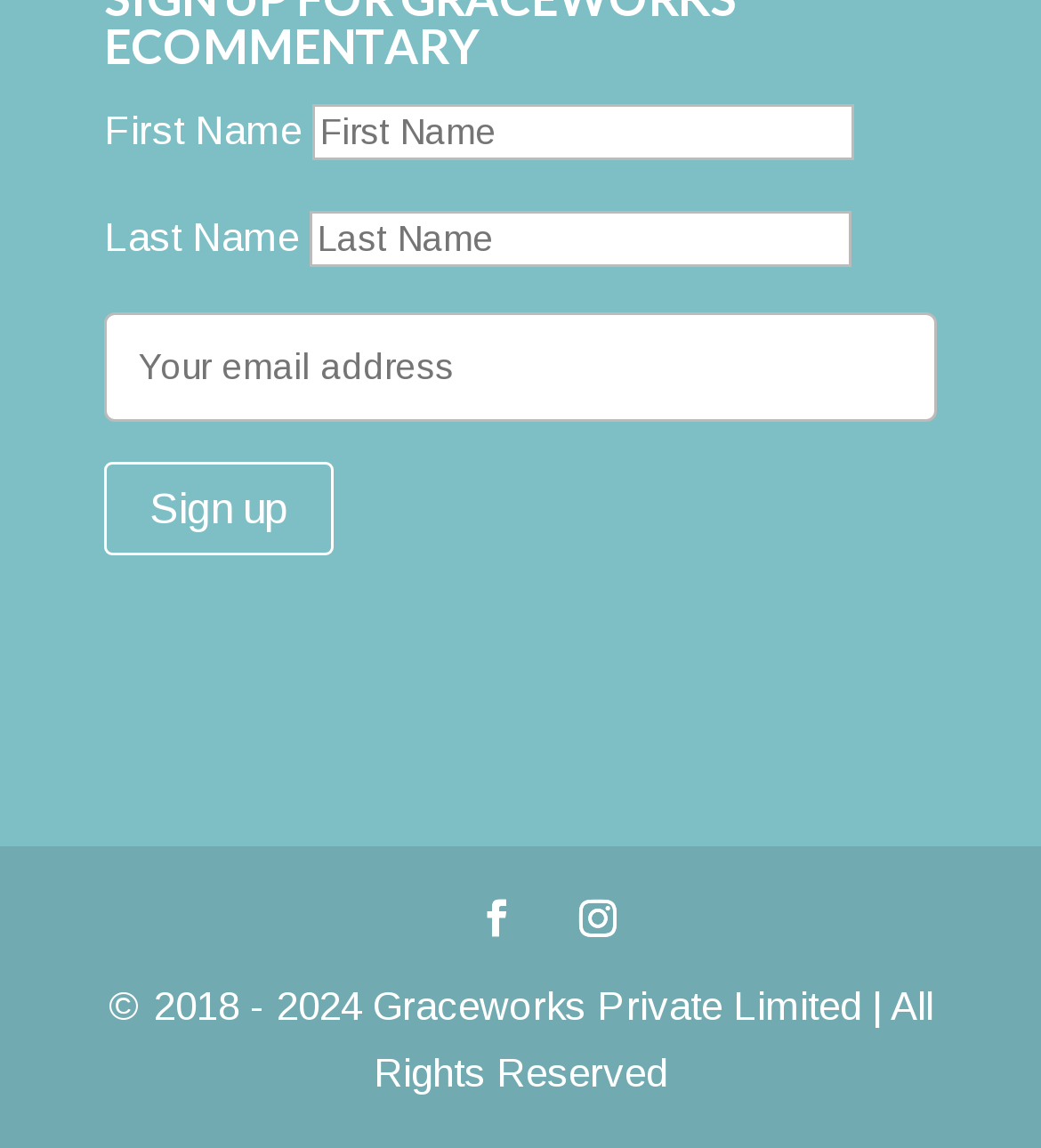How many social media links are available?
Offer a detailed and full explanation in response to the question.

There are two social media links available, represented by the icons '' and '', which are likely to be Facebook and Twitter links respectively.